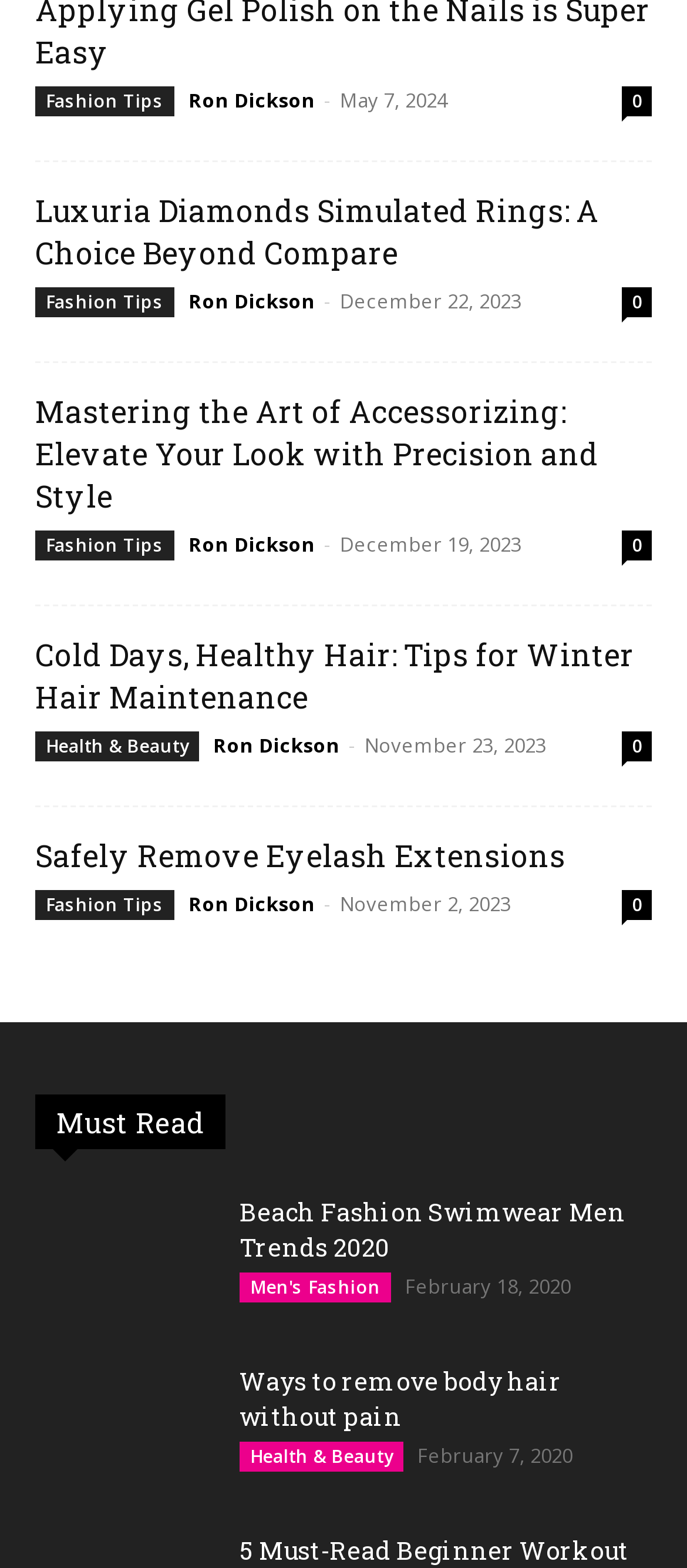What is the topic of the article 'Ways to remove body hair without pain'?
Ensure your answer is thorough and detailed.

The article 'Ways to remove body hair without pain' is related to Health & Beauty, as it deals with removing body hair, which is a beauty and health concern.